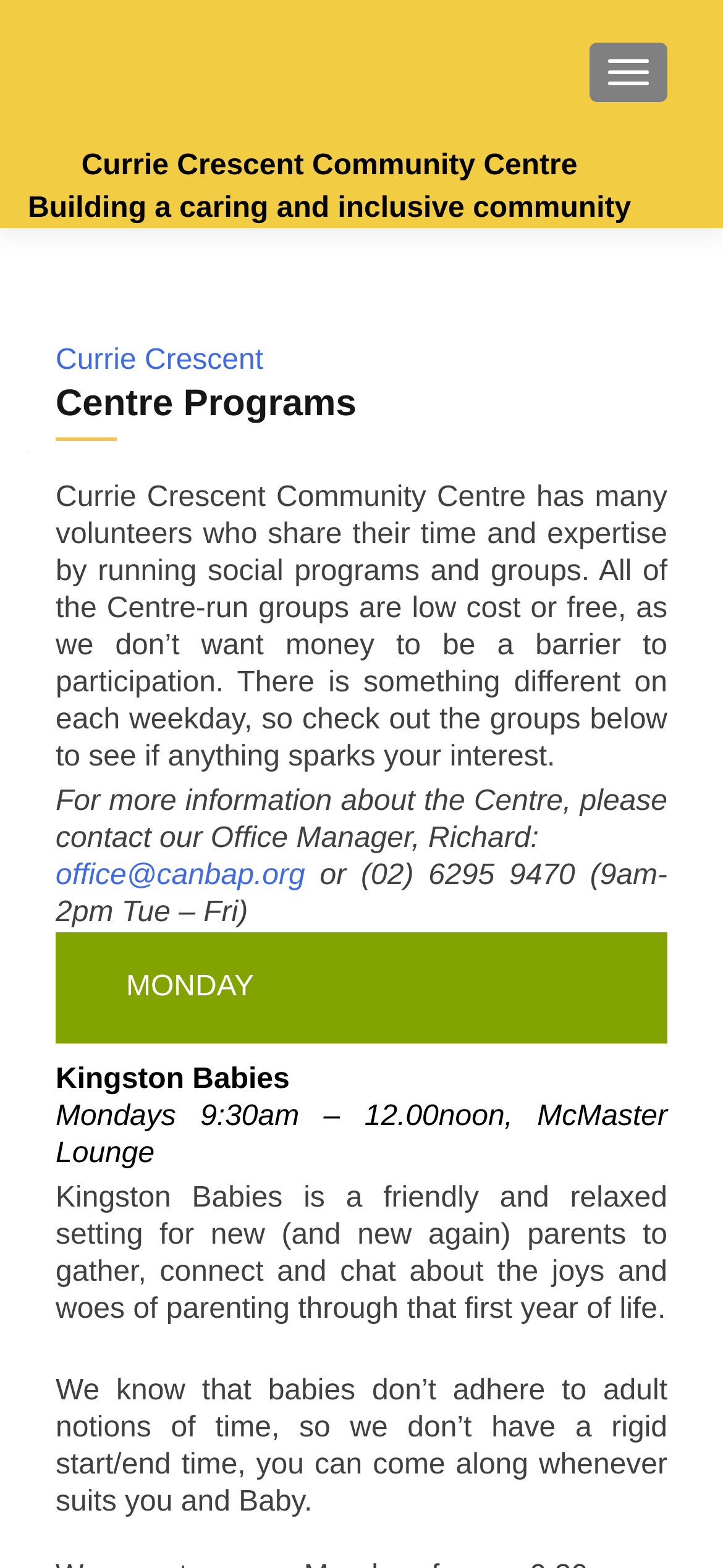Please provide a brief answer to the following inquiry using a single word or phrase:
What is the contact information for the Office Manager?

office@canbap.org or (02) 6295 9470